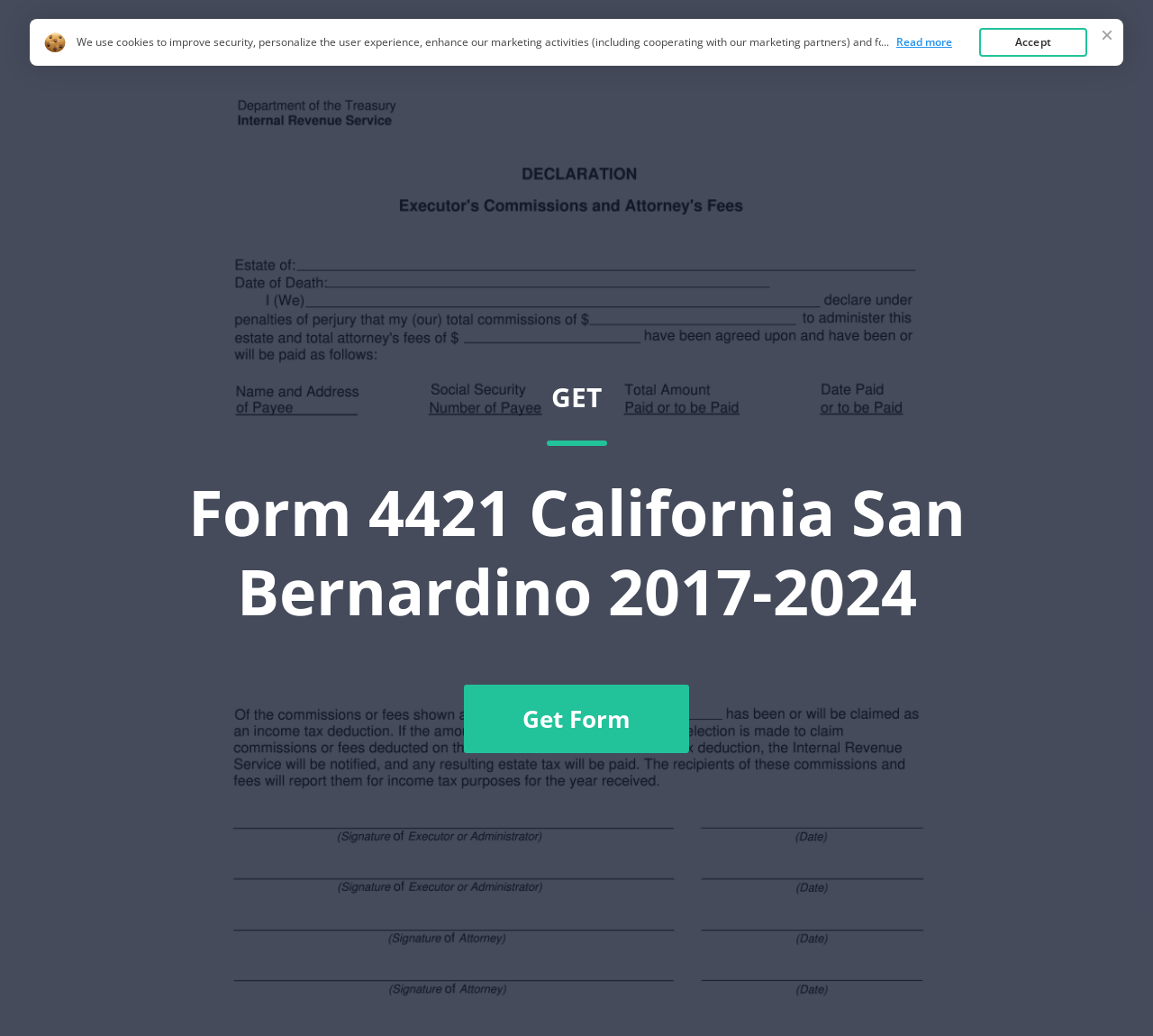Based on the provided description, "Home", find the bounding box of the corresponding UI element in the screenshot.

[0.755, 0.045, 0.791, 0.064]